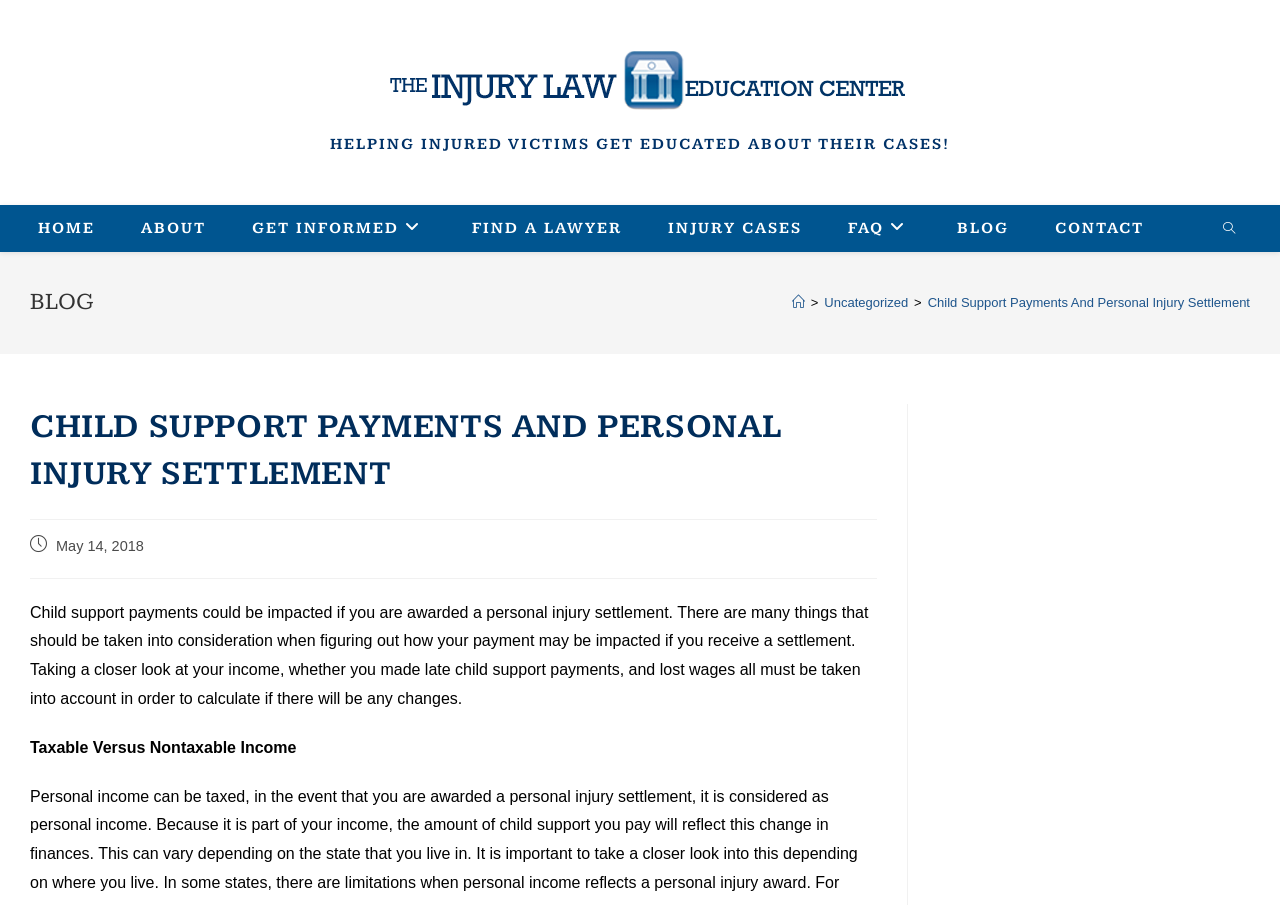Using the description: "aria-label="Search website"", determine the UI element's bounding box coordinates. Ensure the coordinates are in the format of four float numbers between 0 and 1, i.e., [left, top, right, bottom].

[0.949, 0.242, 0.971, 0.266]